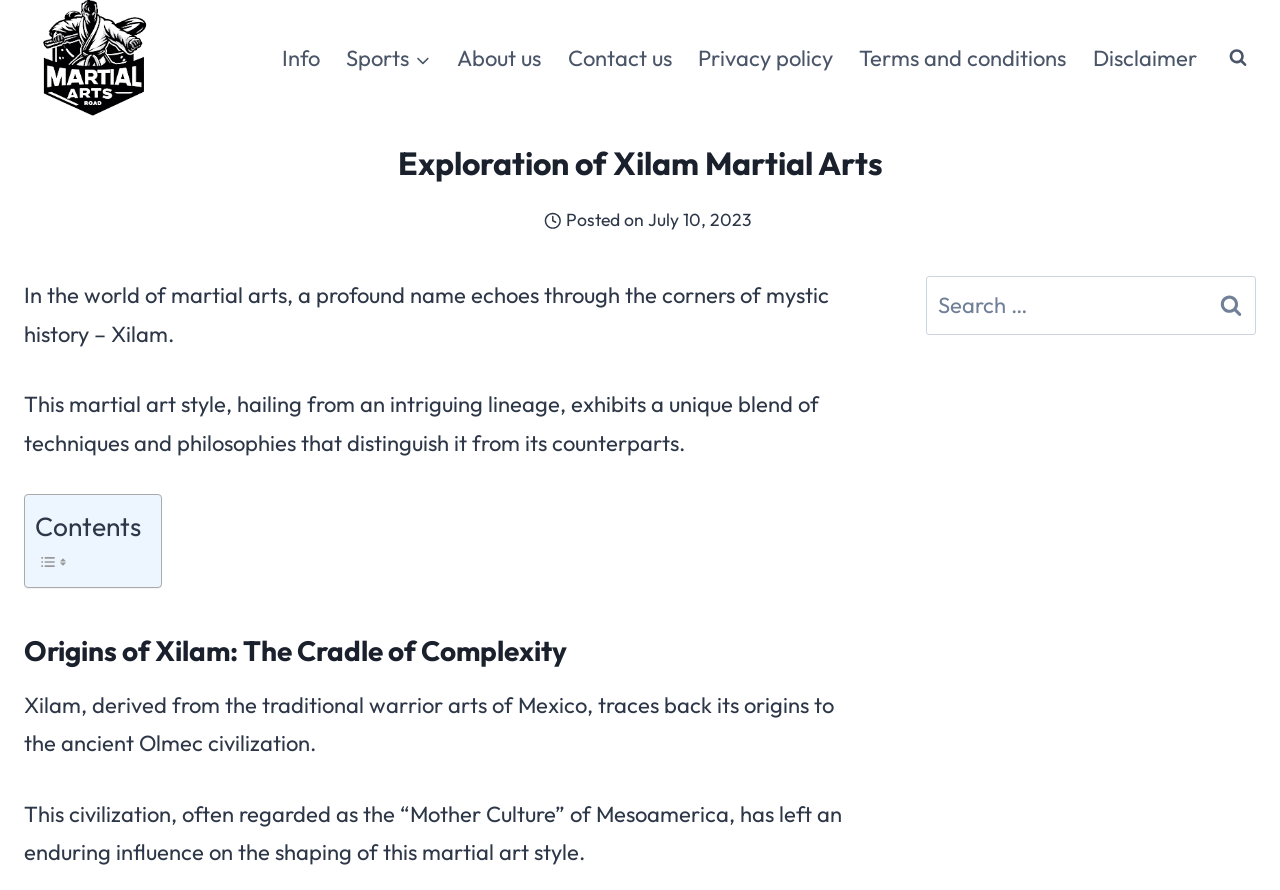Answer briefly with one word or phrase:
What is the name of the navigation menu item that comes after 'Info'?

Sports